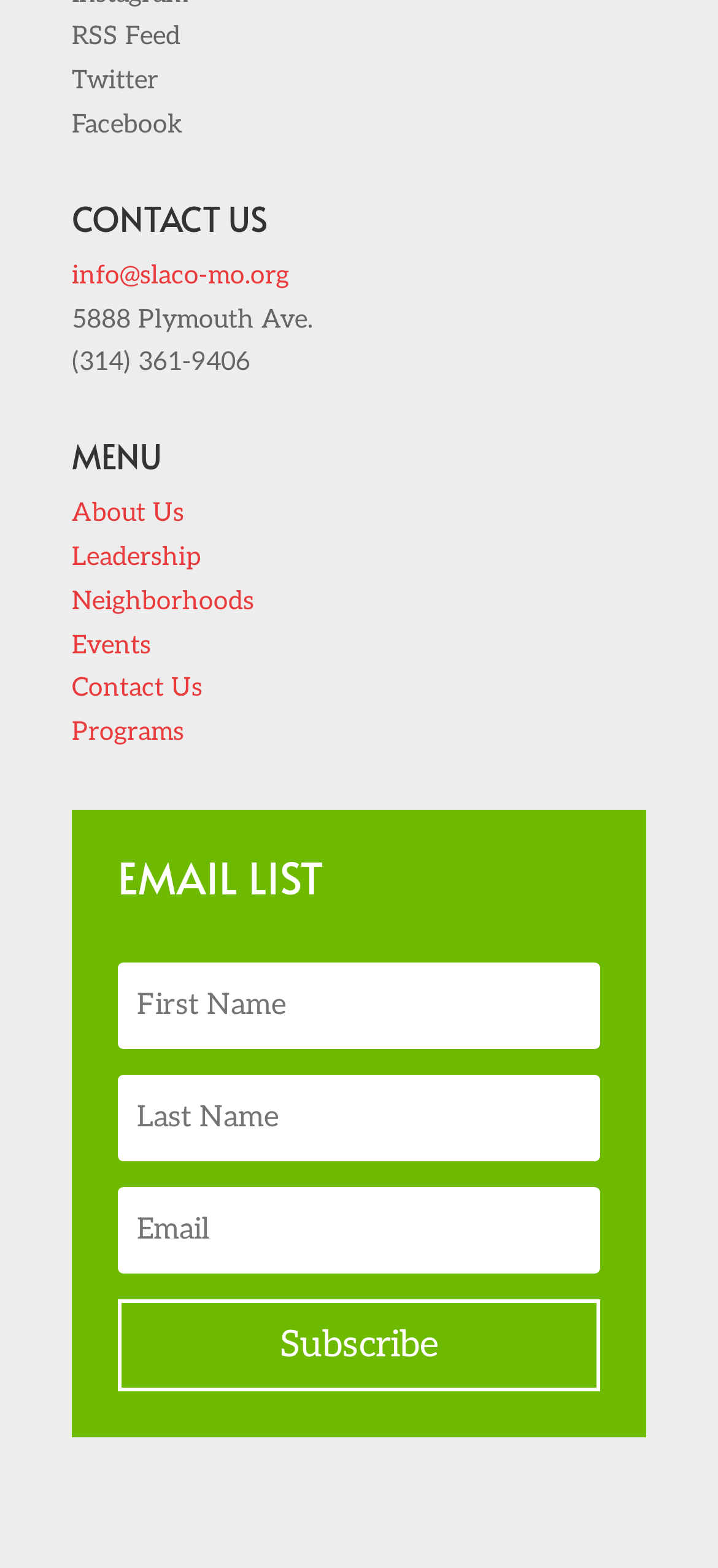Give a concise answer using only one word or phrase for this question:
What is the organization's phone number?

(314) 361-9406